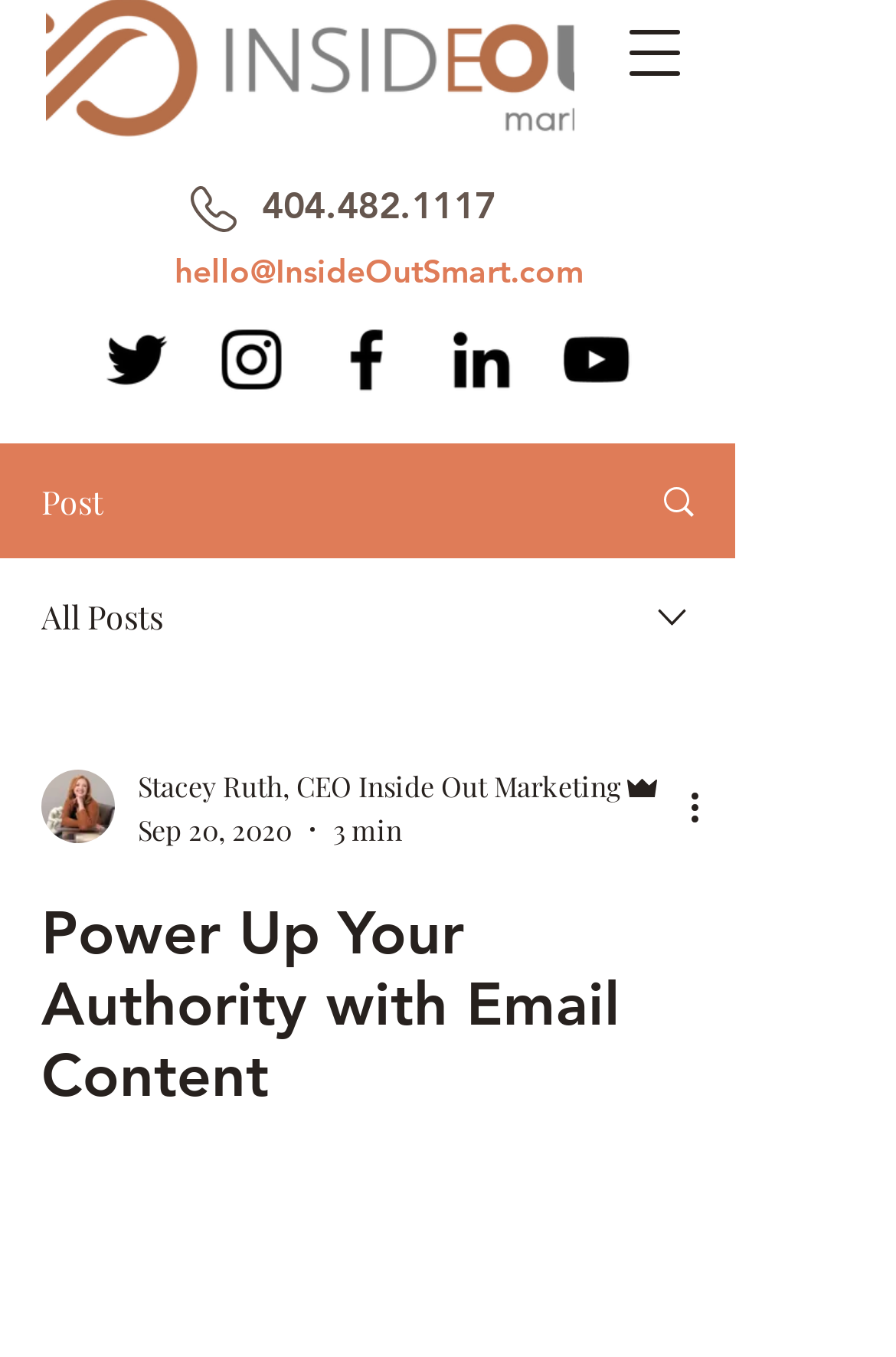Specify the bounding box coordinates of the element's region that should be clicked to achieve the following instruction: "View all posts". The bounding box coordinates consist of four float numbers between 0 and 1, in the format [left, top, right, bottom].

[0.046, 0.438, 0.182, 0.47]